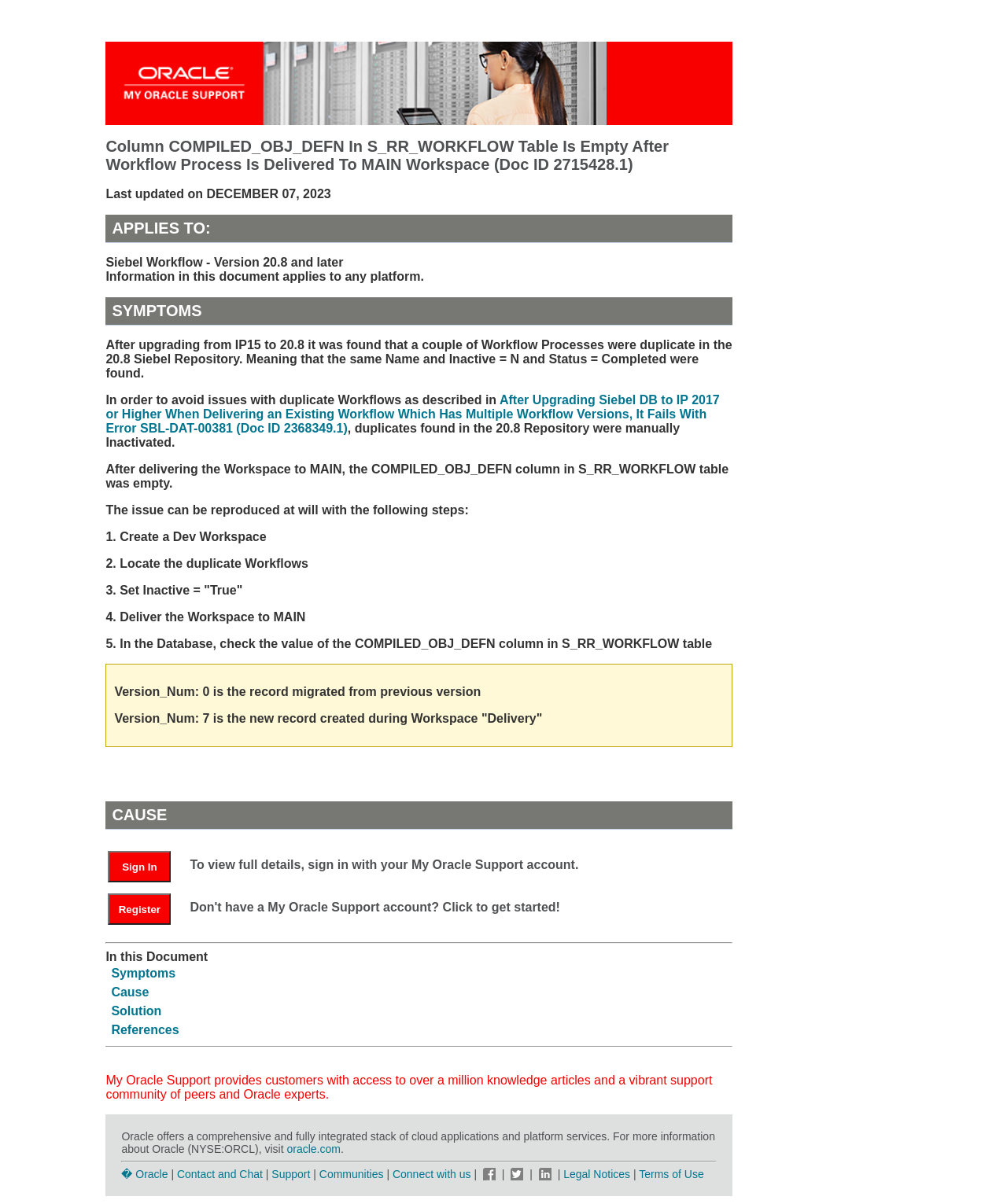Locate the bounding box coordinates of the element's region that should be clicked to carry out the following instruction: "Sign in with your My Oracle Support account". The coordinates need to be four float numbers between 0 and 1, i.e., [left, top, right, bottom].

[0.107, 0.714, 0.185, 0.725]